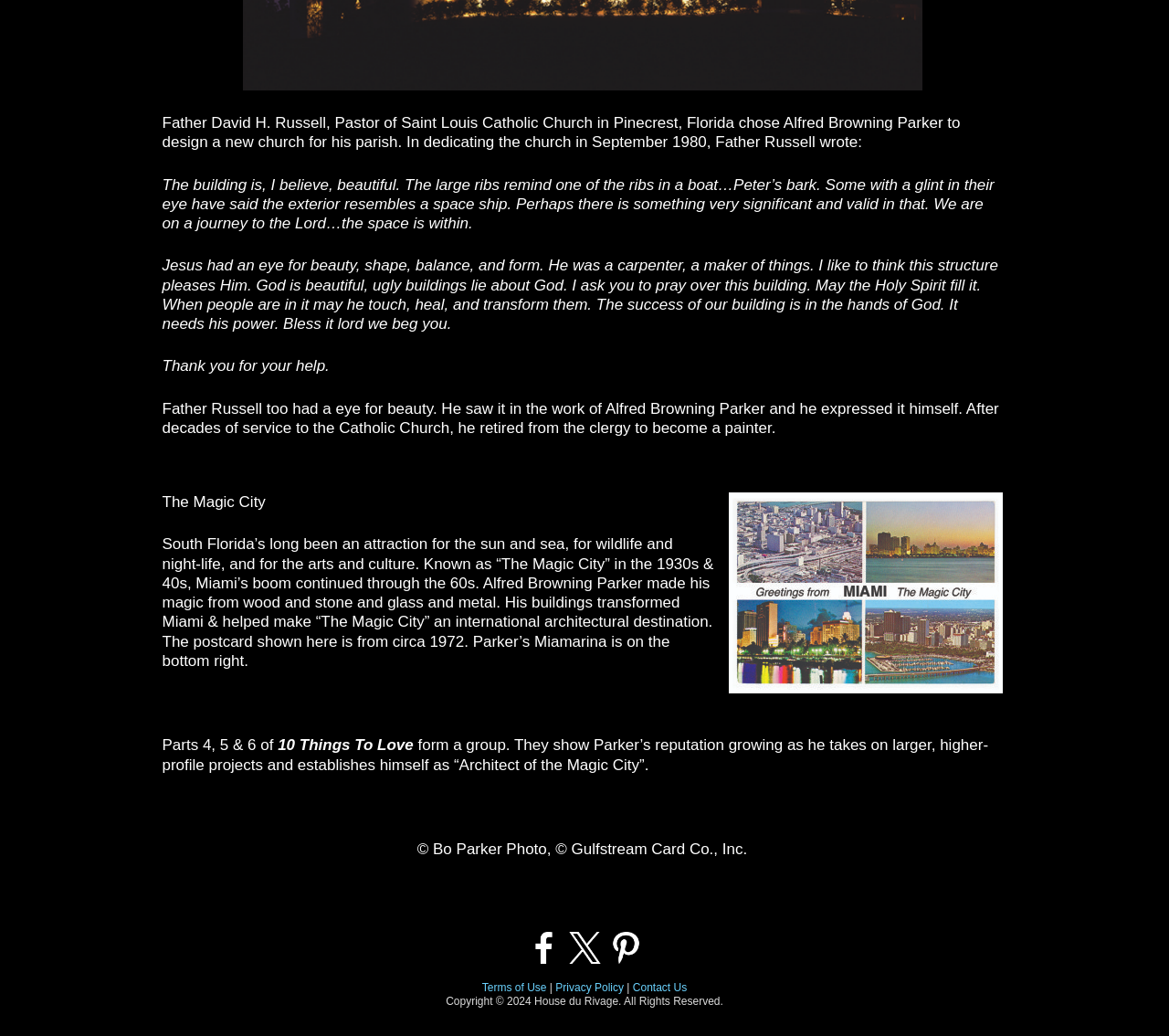Determine the bounding box coordinates of the UI element described below. Use the format (top-left x, top-left y, bottom-right x, bottom-right y) with floating point numbers between 0 and 1: Terms of Use

[0.412, 0.947, 0.468, 0.96]